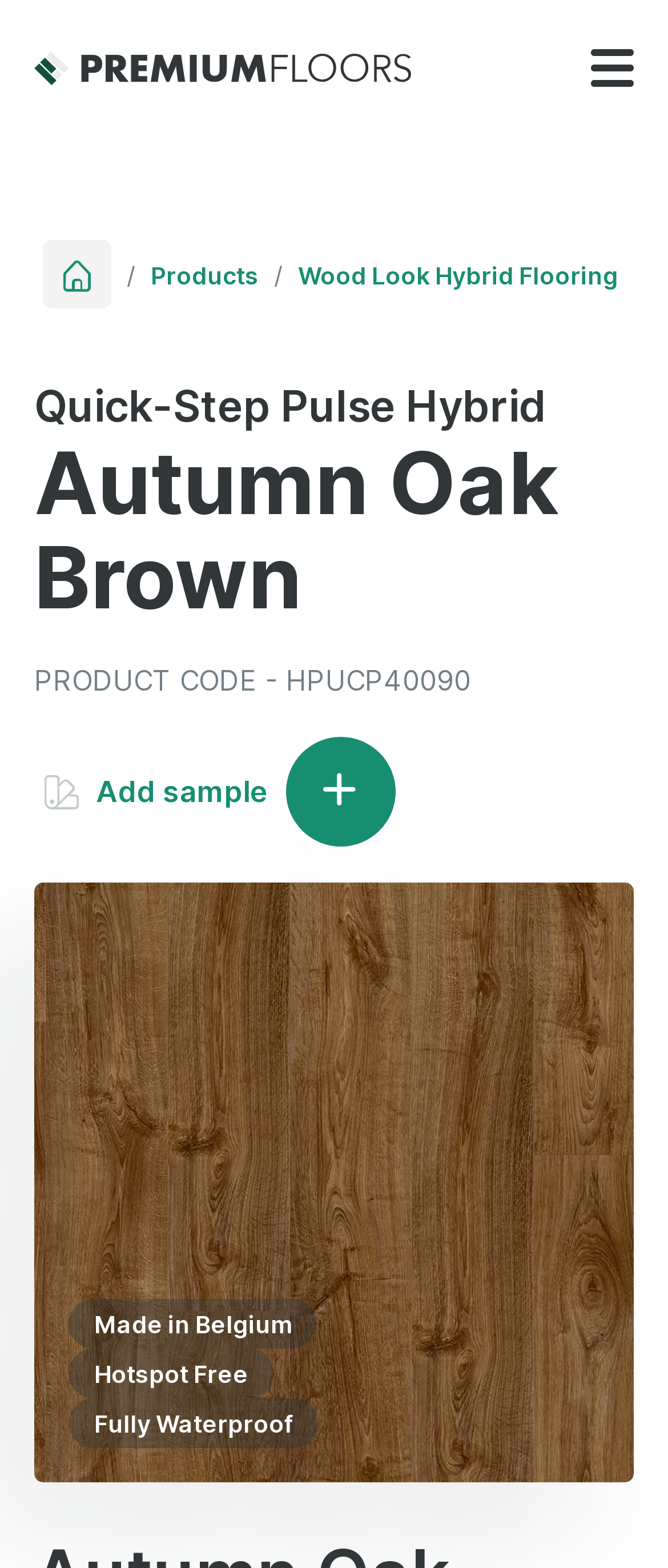Determine the bounding box coordinates of the UI element that matches the following description: "name="s" placeholder="Search..."". The coordinates should be four float numbers between 0 and 1 in the format [left, top, right, bottom].

None